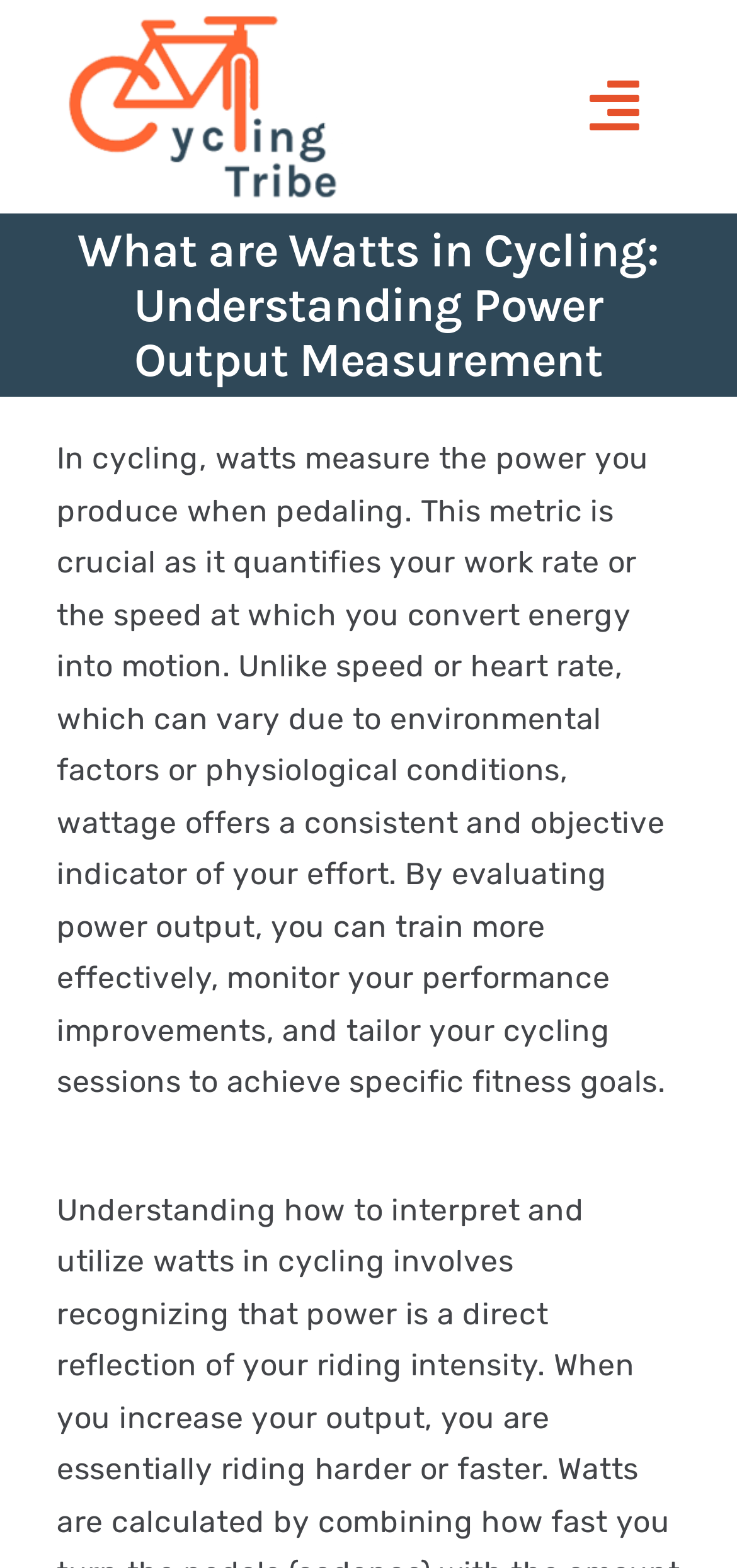Answer the following query concisely with a single word or phrase:
What is the logo of the website?

Cycling Tribe Logo